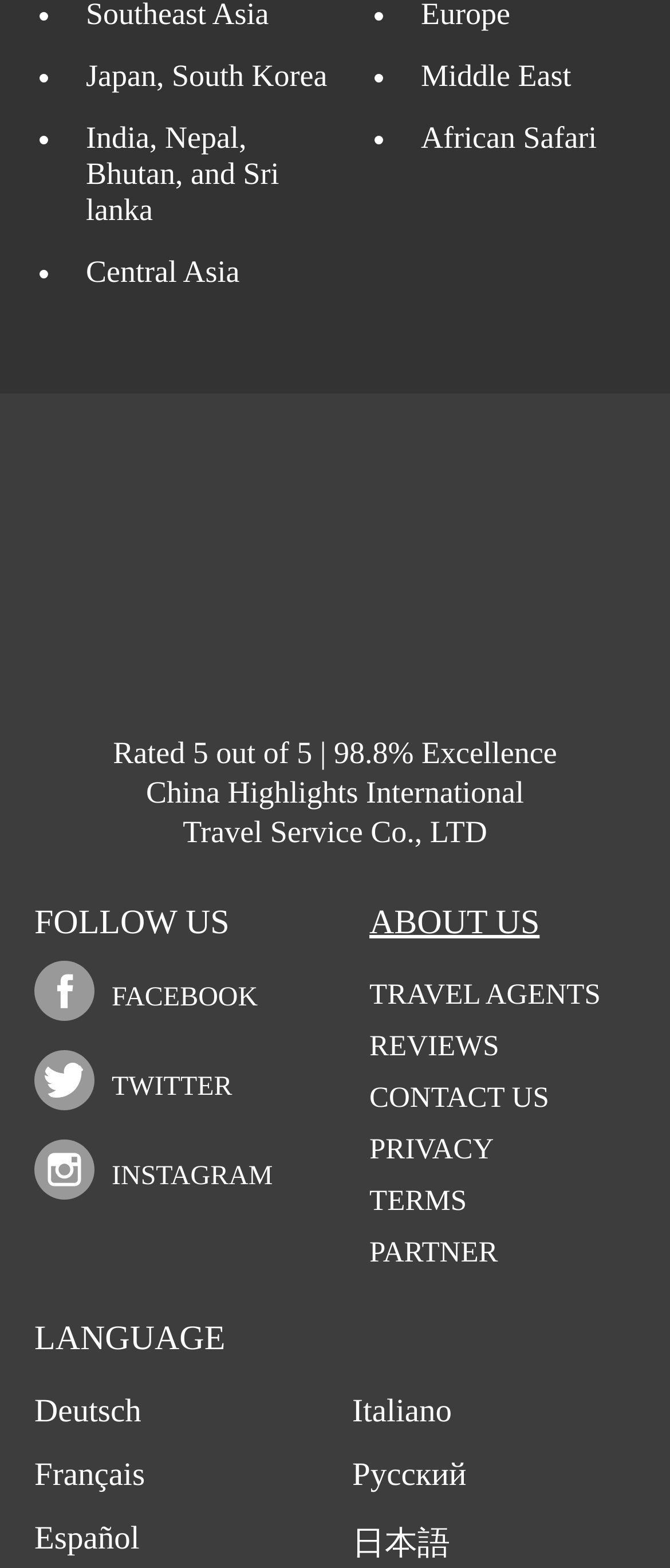Identify the bounding box coordinates of the clickable section necessary to follow the following instruction: "Read reviews". The coordinates should be presented as four float numbers from 0 to 1, i.e., [left, top, right, bottom].

[0.551, 0.657, 0.745, 0.677]